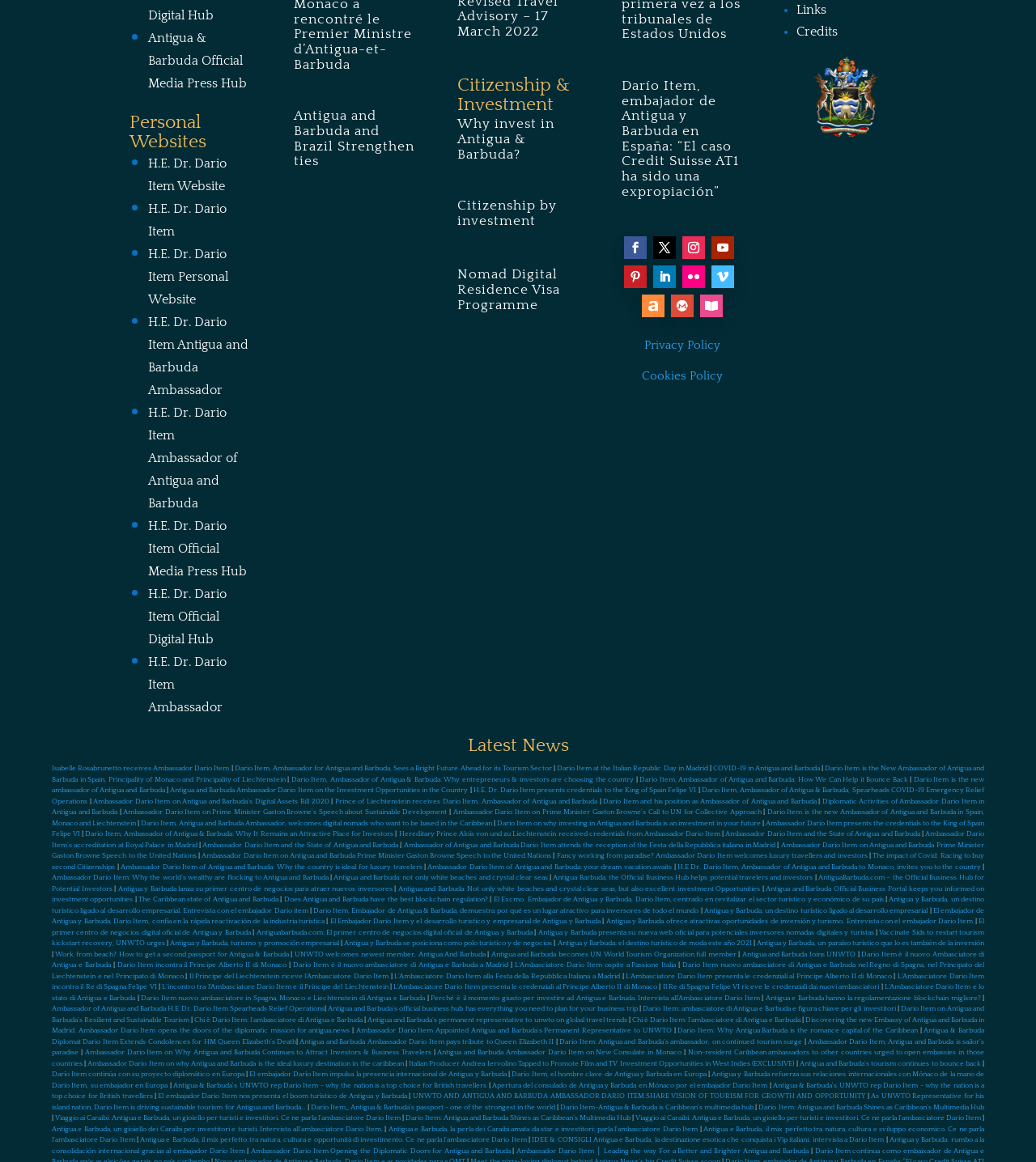Provide the bounding box coordinates for the area that should be clicked to complete the instruction: "Read about Antigua and Barbuda and Brazil Strengthen ties".

[0.283, 0.094, 0.4, 0.153]